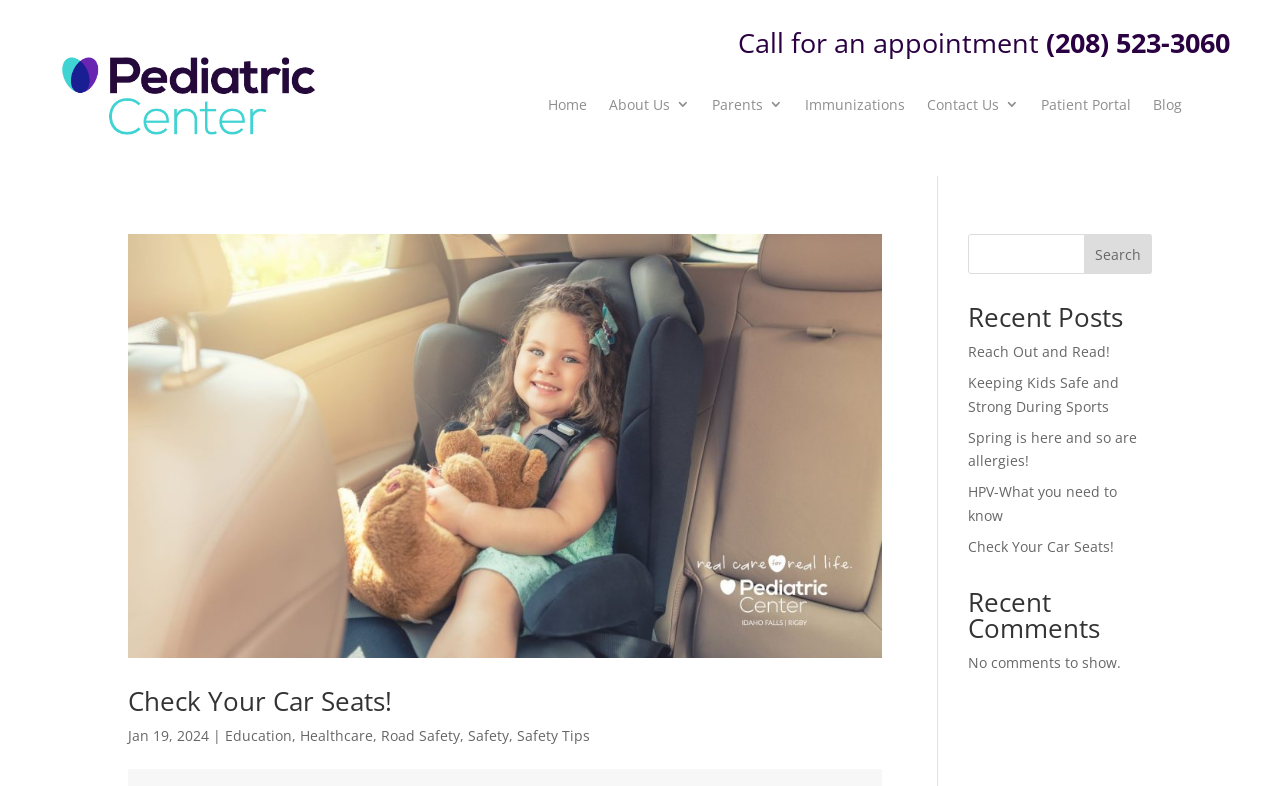Reply to the question with a single word or phrase:
What is the category of the link 'Check Your Car Seats!'?

Safety